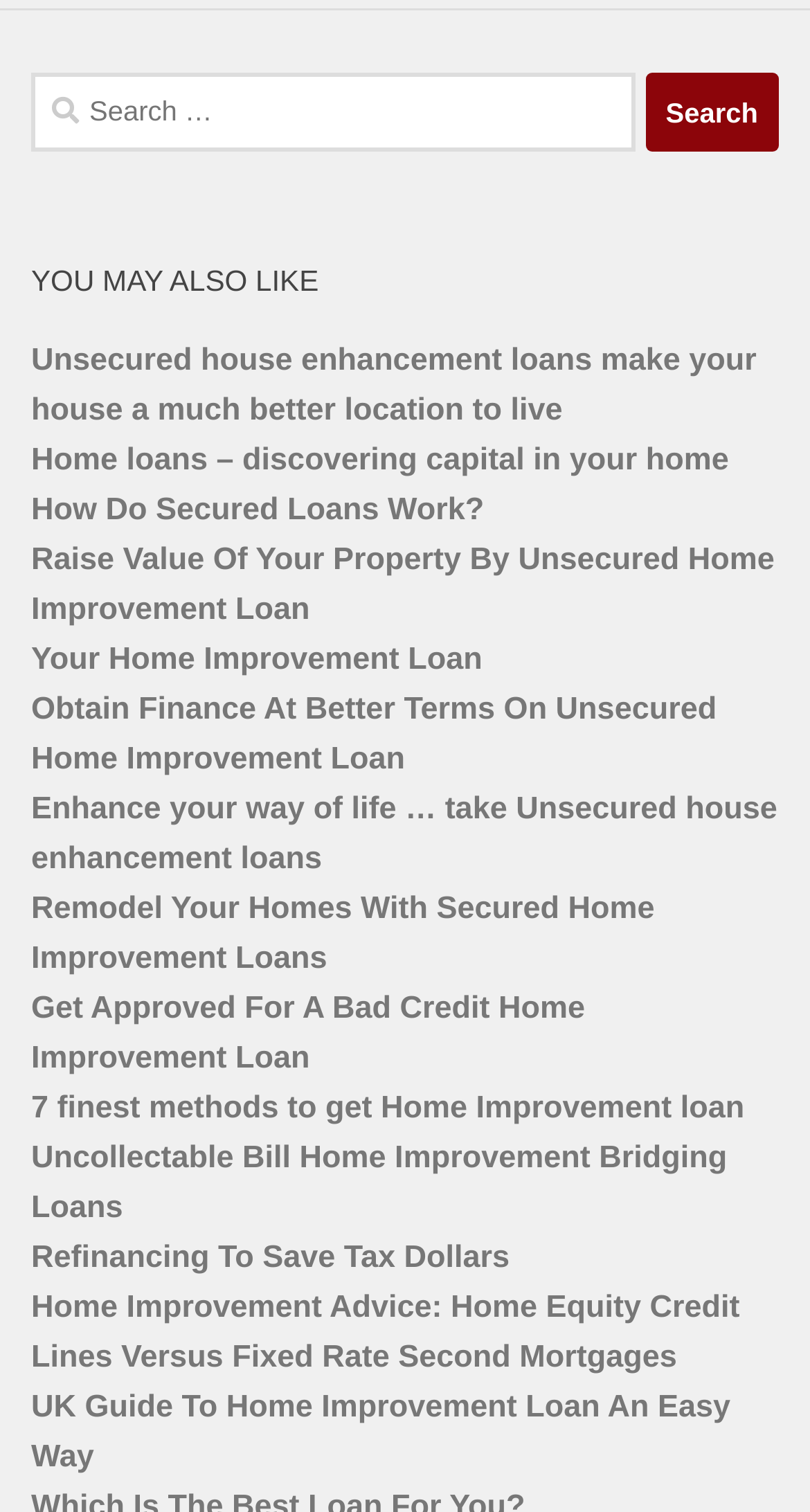Find the bounding box coordinates of the element's region that should be clicked in order to follow the given instruction: "Search for something". The coordinates should consist of four float numbers between 0 and 1, i.e., [left, top, right, bottom].

[0.038, 0.048, 0.783, 0.101]